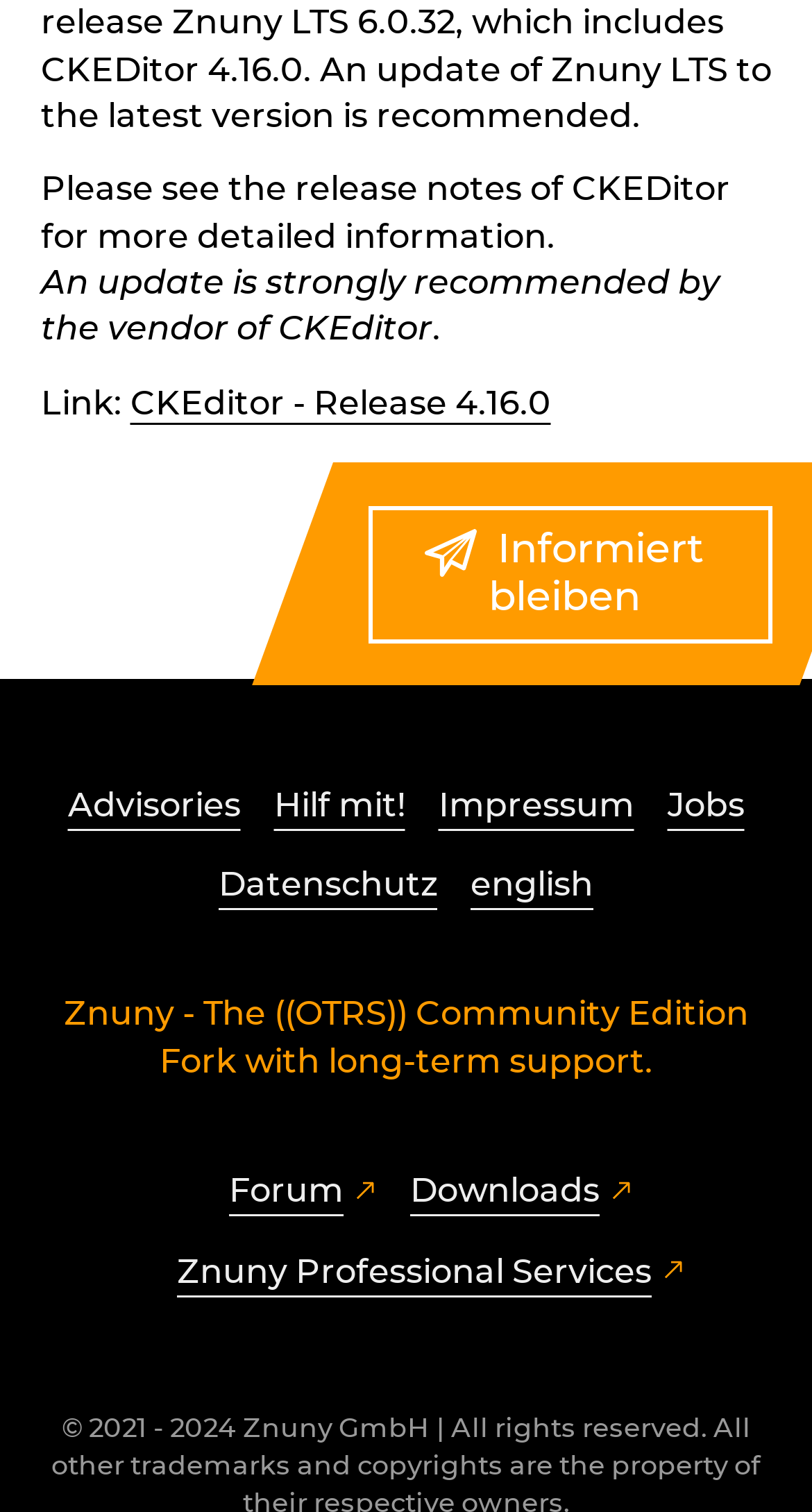What is the name of the community edition fork?
Based on the image, answer the question with as much detail as possible.

The heading 'Znuny - The ((OTRS)) Community Edition Fork with long-term support.' indicates that Znuny is the name of the community edition fork.